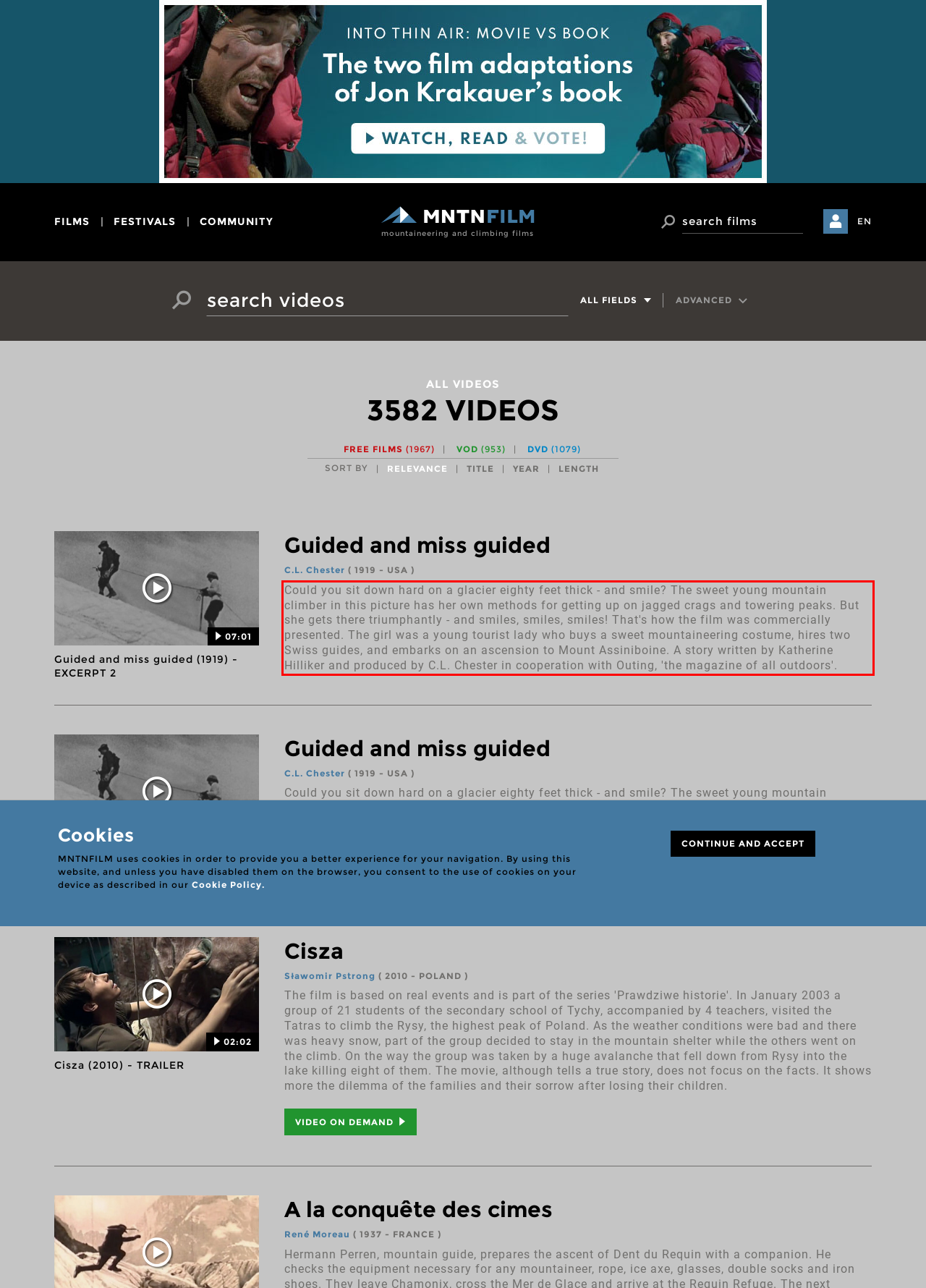Analyze the red bounding box in the provided webpage screenshot and generate the text content contained within.

Could you sit down hard on a glacier eighty feet thick - and smile? The sweet young mountain climber in this picture has her own methods for getting up on jagged crags and towering peaks. But she gets there triumphantly - and smiles, smiles, smiles! That's how the film was commercially presented. The girl was a young tourist lady who buys a sweet mountaineering costume, hires two Swiss guides, and embarks on an ascension to Mount Assiniboine. A story written by Katherine Hilliker and produced by C.L. Chester in cooperation with Outing, 'the magazine of all outdoors'.